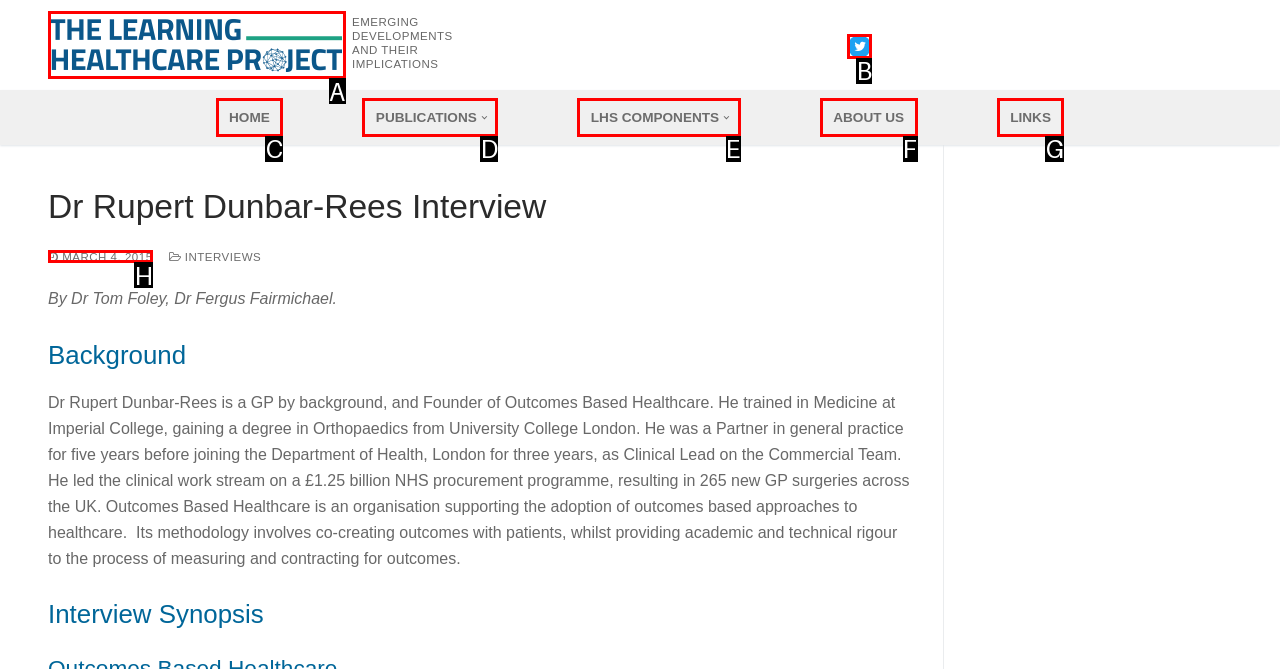Determine the letter of the element you should click to carry out the task: Share on Twitter
Answer with the letter from the given choices.

B